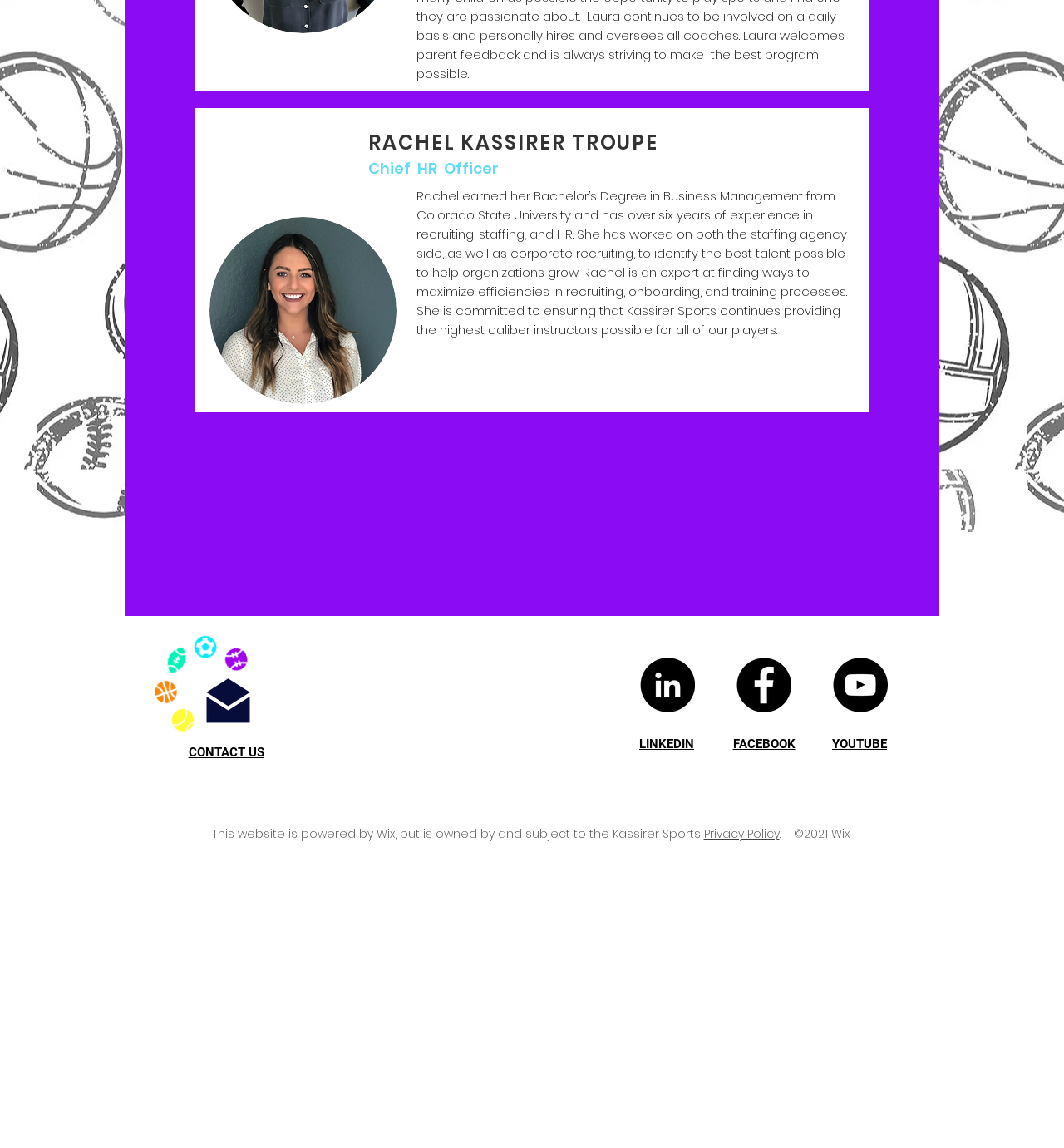Extract the bounding box of the UI element described as: "aria-label="YouTube - Black Circle"".

[0.783, 0.573, 0.834, 0.621]